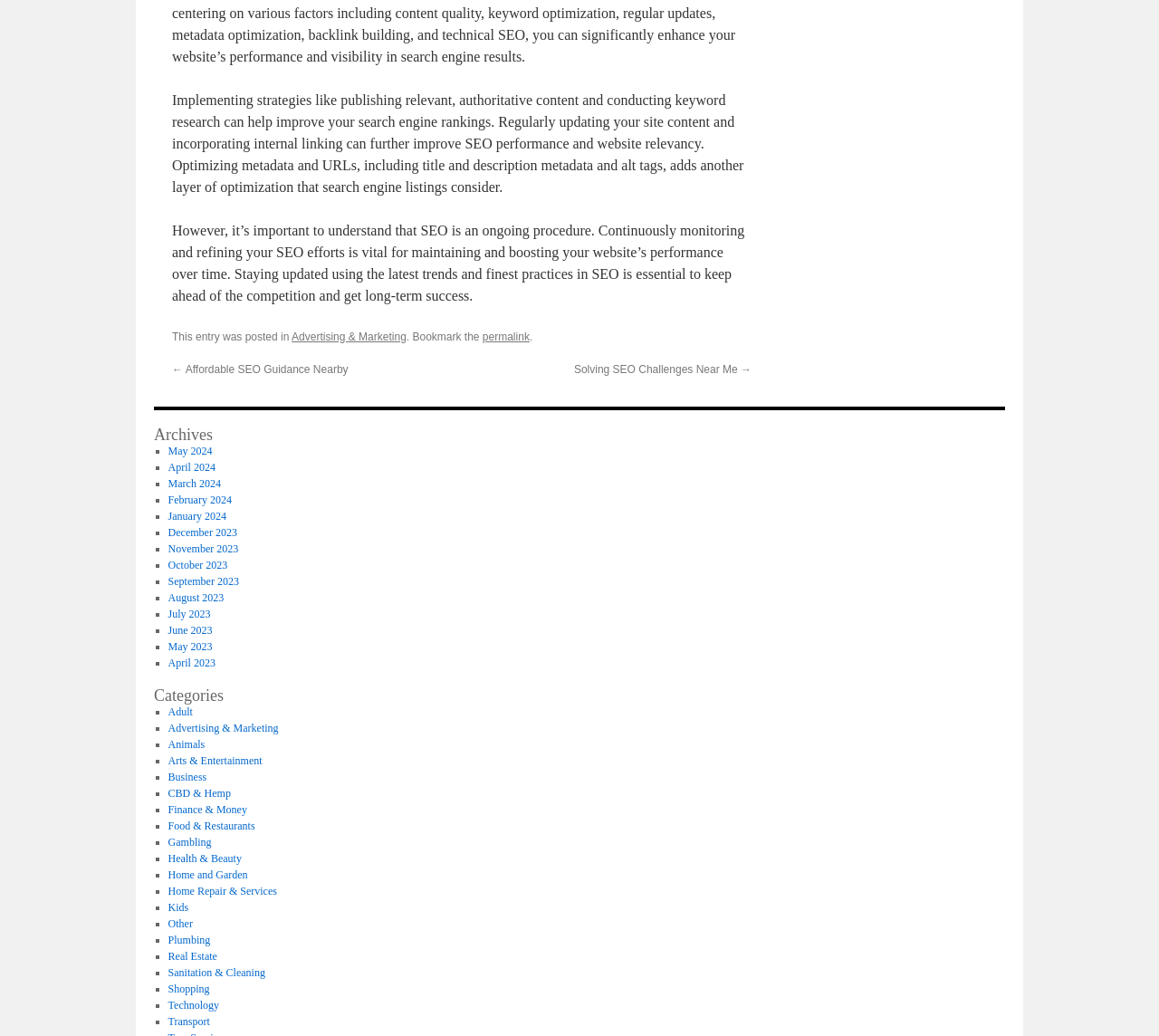Identify the bounding box coordinates of the area you need to click to perform the following instruction: "Go to Archives".

[0.133, 0.411, 0.305, 0.427]